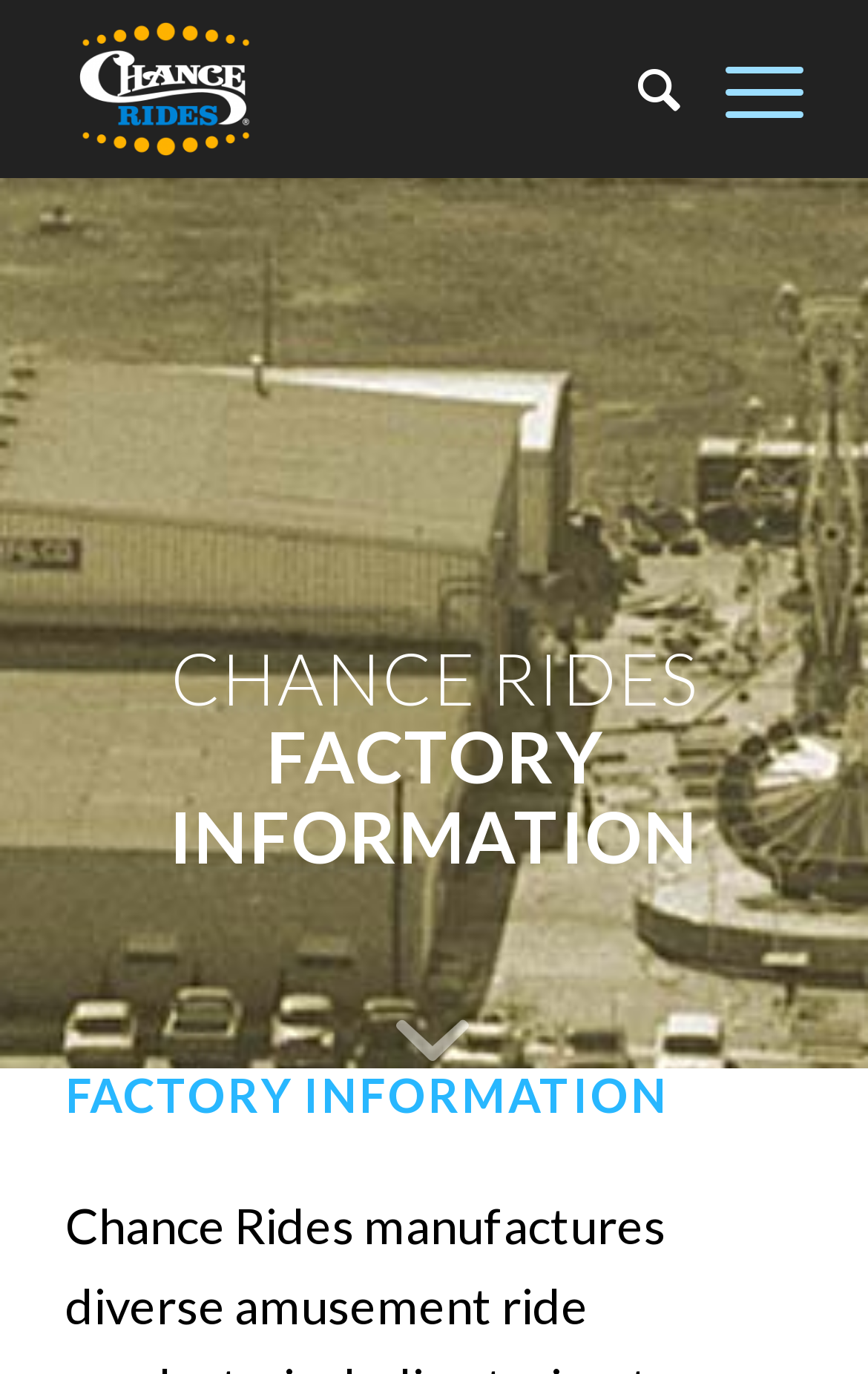Generate a thorough caption detailing the webpage content.

The webpage is about Chance Rides, a company that designs and manufactures amusement park rides and attractions. At the top left of the page, there is a logo image with the text "CHANCE RIDES" next to it, which is also a link. To the right of the logo, there are two menu items, "Search" and "Menu", which are links as well.

Below the top navigation bar, there is a main content area that takes up most of the page. In this area, there is a prominent heading that reads "CHANCE RIDES FACTORY INFORMATION" in a larger font size. This heading is centered near the top of the main content area.

Further down in the main content area, there is another heading that reads "FACTORY INFORMATION" in a slightly smaller font size. This heading is positioned near the bottom of the main content area.

There is also a hidden link with a icon, represented by the Unicode character "\ue877", located near the bottom right of the page, but it is not visible to the user.